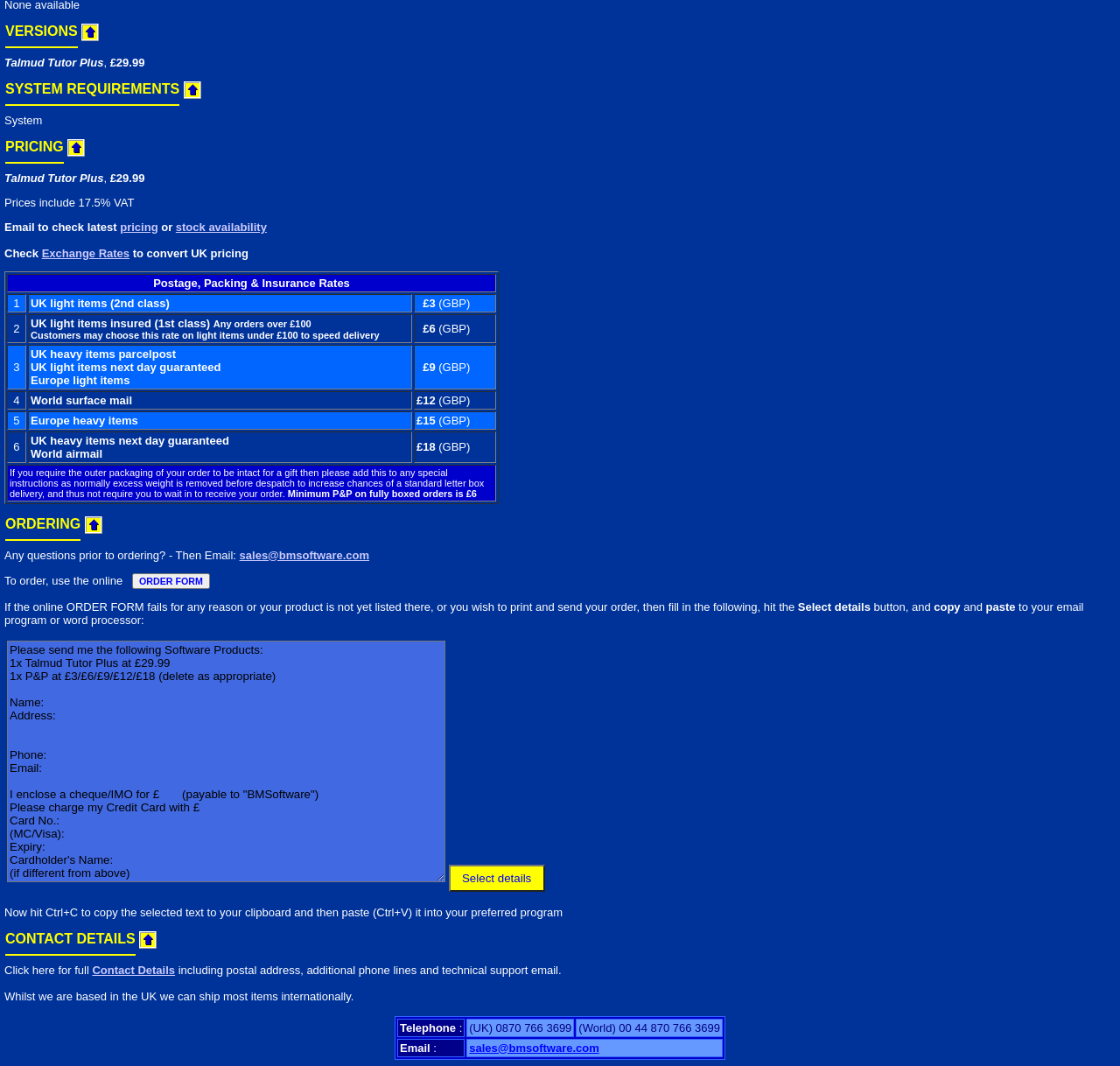Provide the bounding box for the UI element matching this description: "value="Select details"".

[0.4, 0.811, 0.486, 0.836]